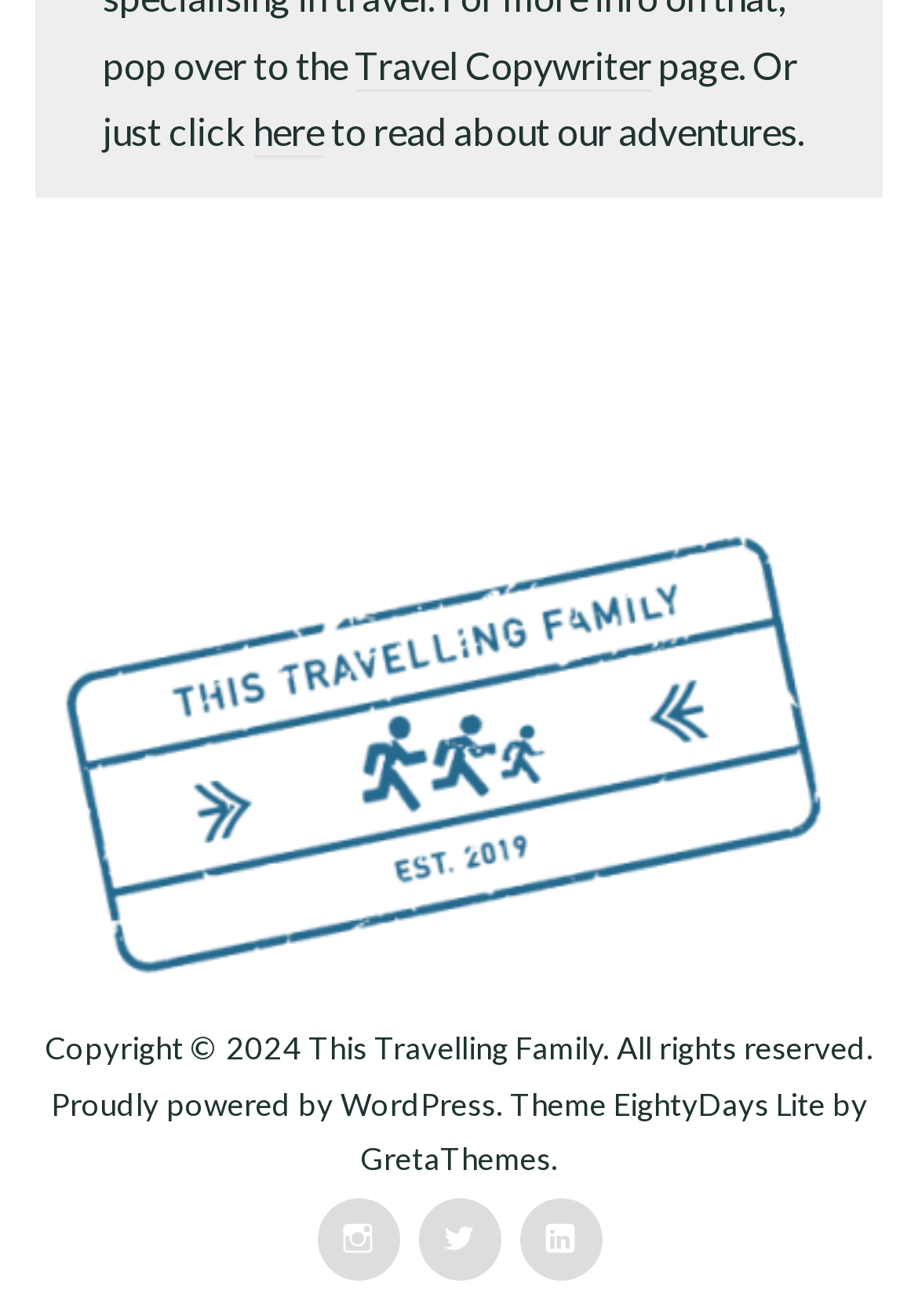How many social media links are there?
Answer the question with a single word or phrase by looking at the picture.

3